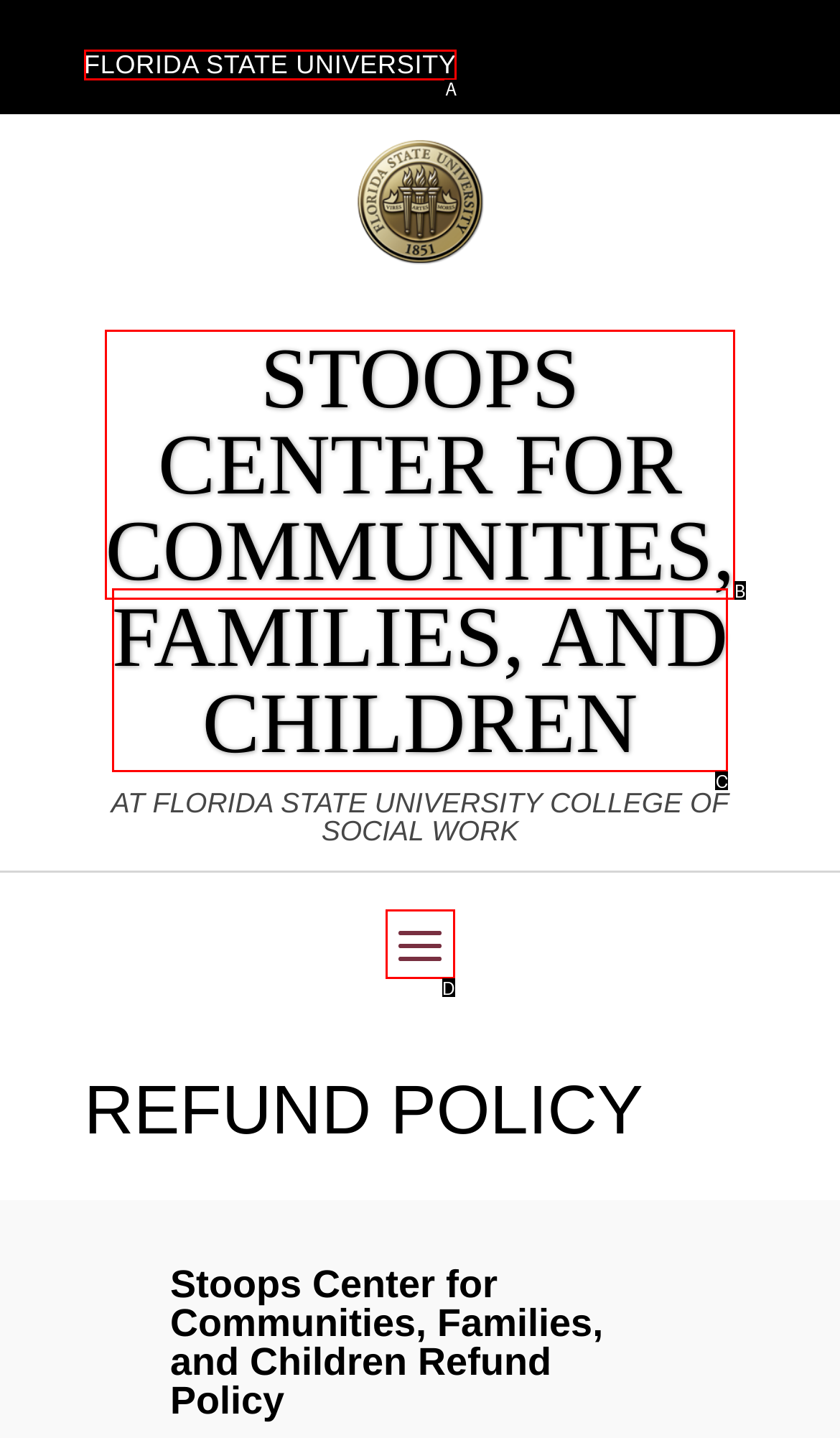Tell me which one HTML element best matches the description: aria-label="Menu"
Answer with the option's letter from the given choices directly.

D